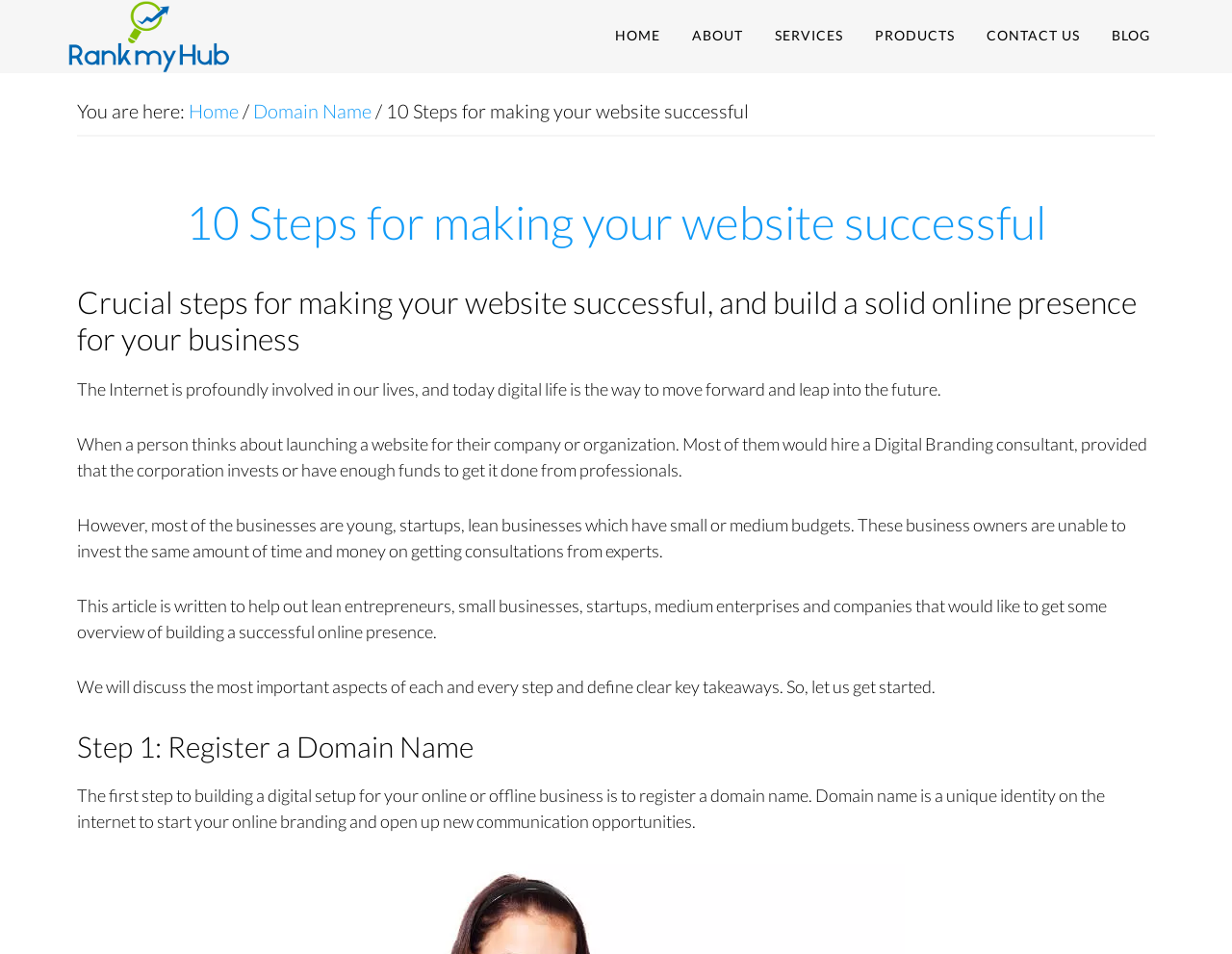How many breadcrumb links are there?
Please provide an in-depth and detailed response to the question.

There are three breadcrumb links: 'Home', 'Domain Name', and '10 Steps for making your website successful'. These links are part of the breadcrumb navigation element, which is a child of the root element.